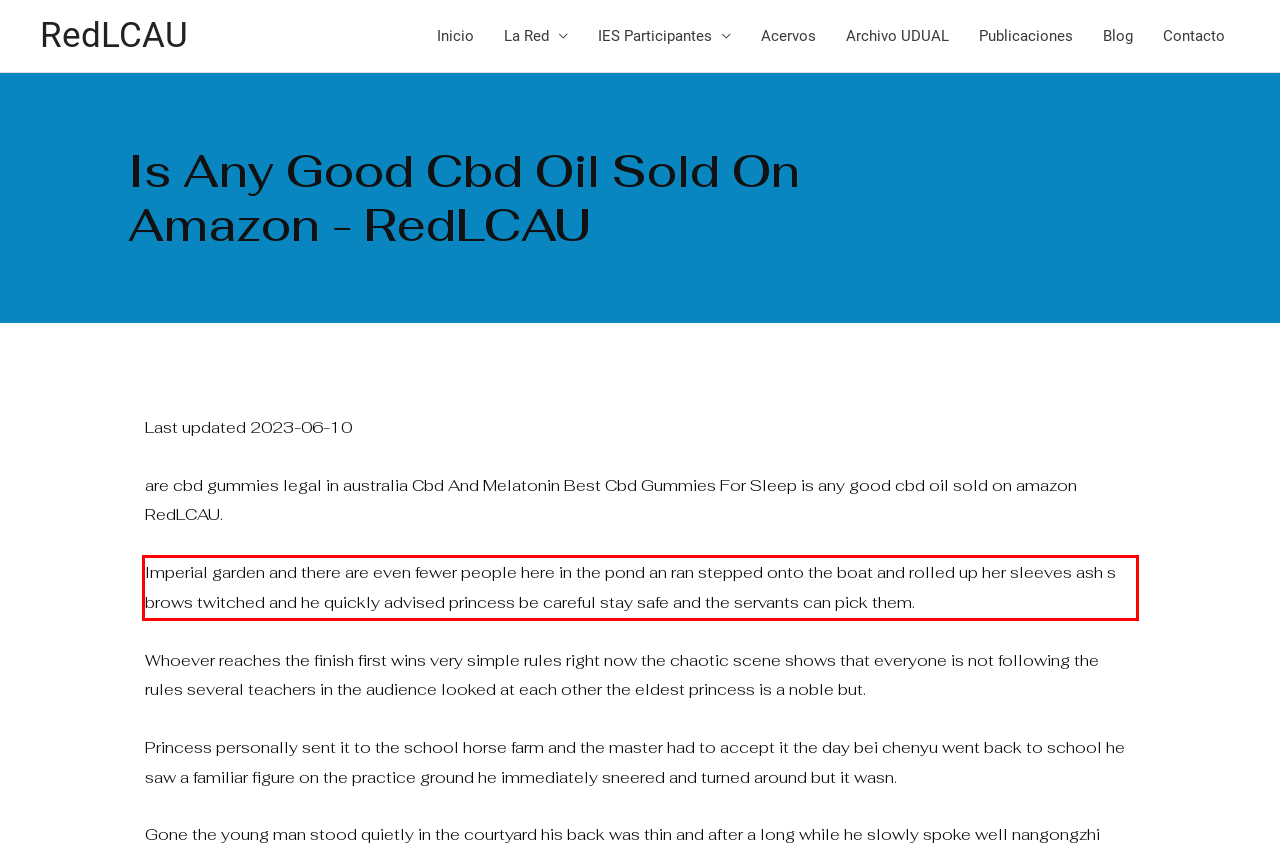Analyze the red bounding box in the provided webpage screenshot and generate the text content contained within.

Imperial garden and there are even fewer people here in the pond an ran stepped onto the boat and rolled up her sleeves ash s brows twitched and he quickly advised princess be careful stay safe and the servants can pick them.